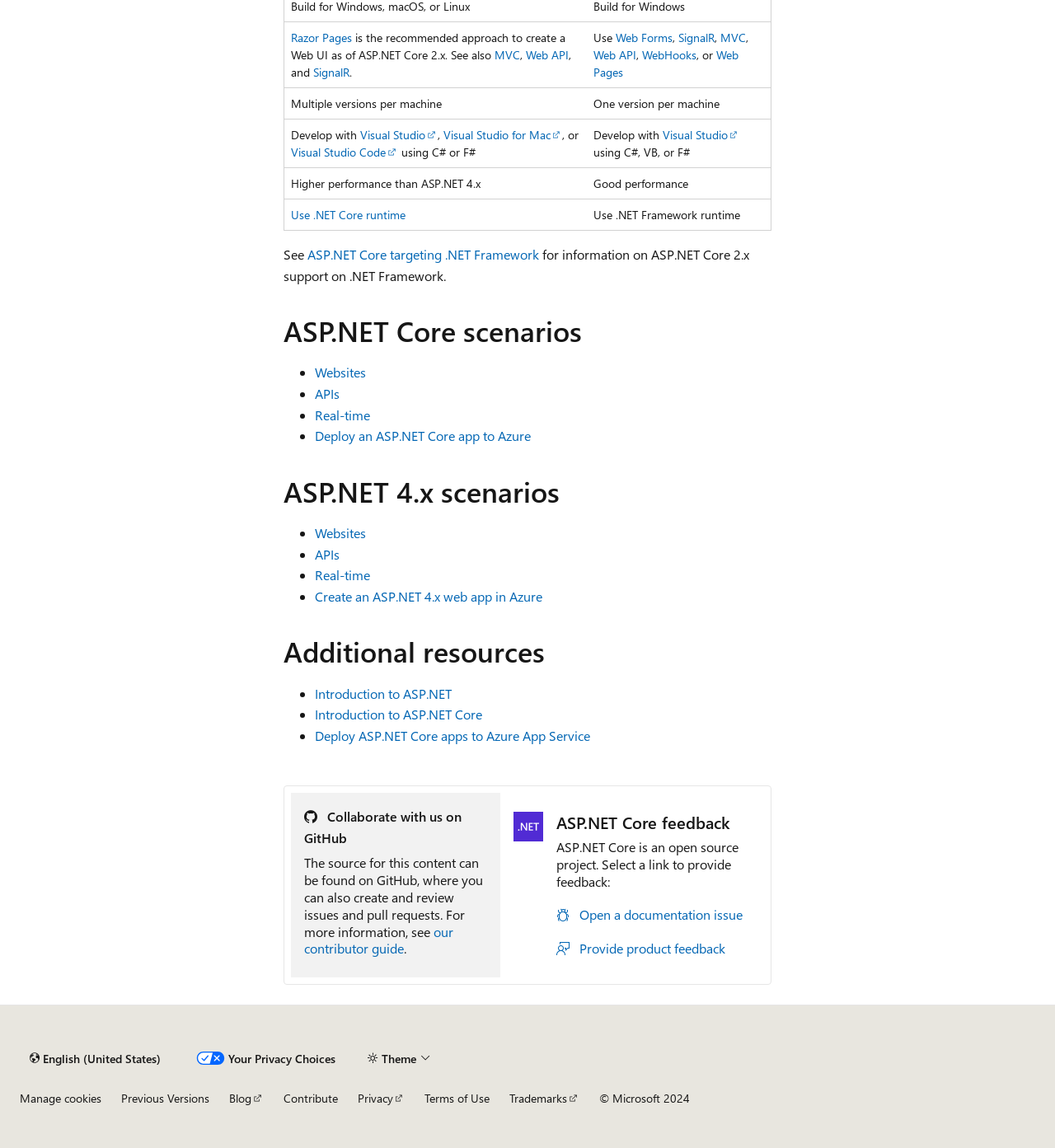Please locate the bounding box coordinates of the element that needs to be clicked to achieve the following instruction: "Create an ASP.NET 4.x web app in Azure". The coordinates should be four float numbers between 0 and 1, i.e., [left, top, right, bottom].

[0.298, 0.512, 0.514, 0.527]